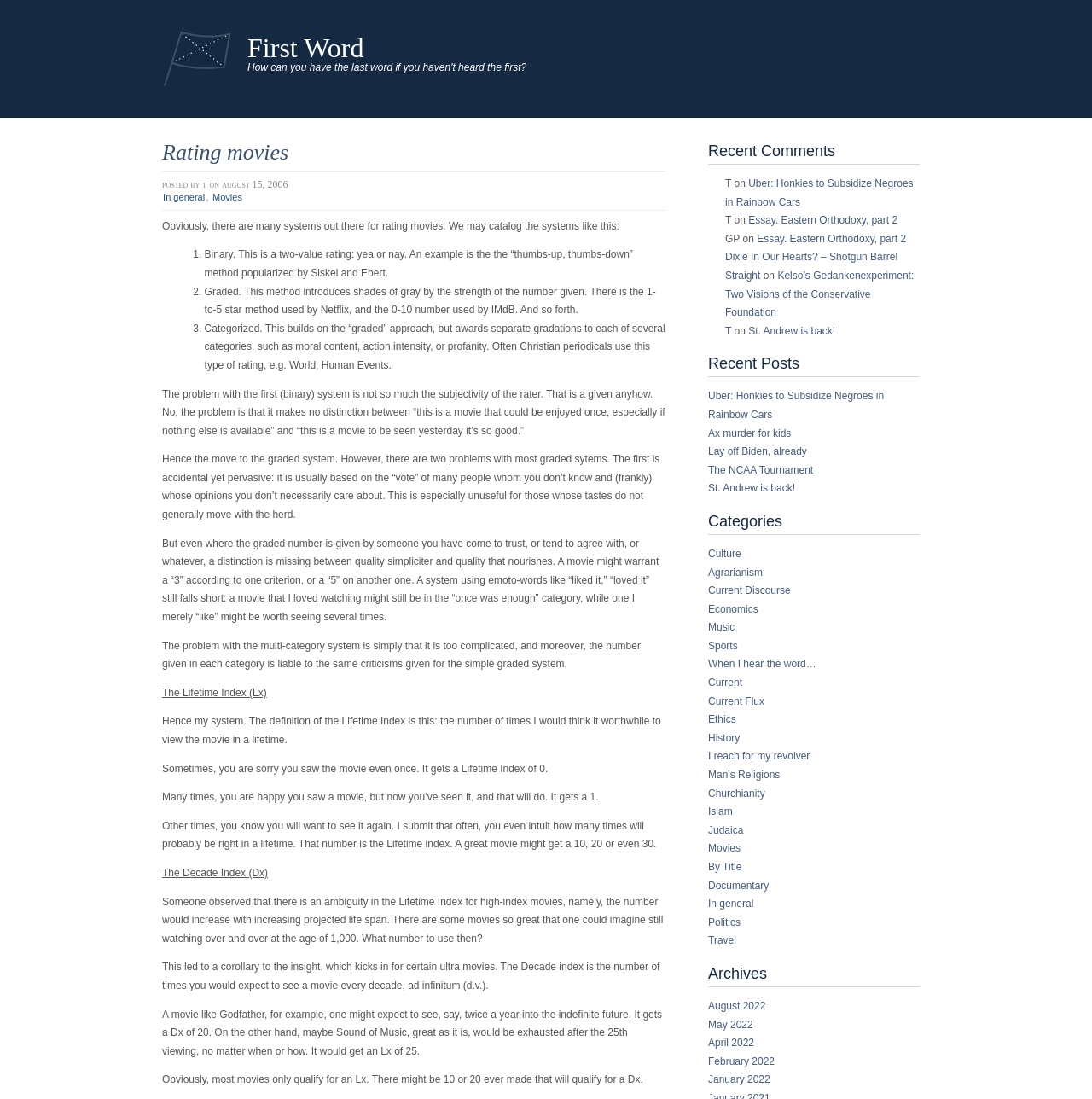Please locate the clickable area by providing the bounding box coordinates to follow this instruction: "read the 'Recent Comments' section".

[0.648, 0.13, 0.842, 0.15]